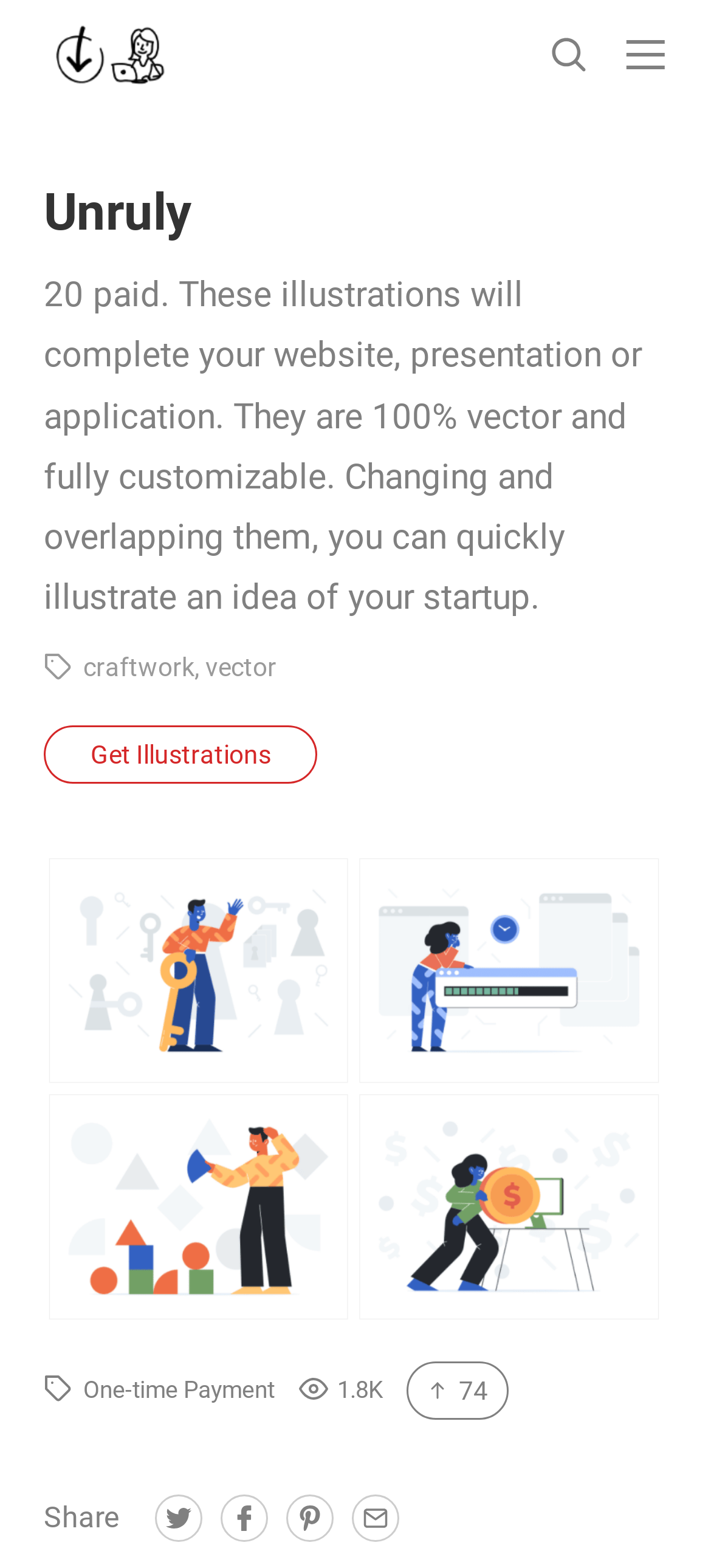Please identify the bounding box coordinates of the clickable area that will allow you to execute the instruction: "Share on Twitter".

[0.218, 0.953, 0.285, 0.983]